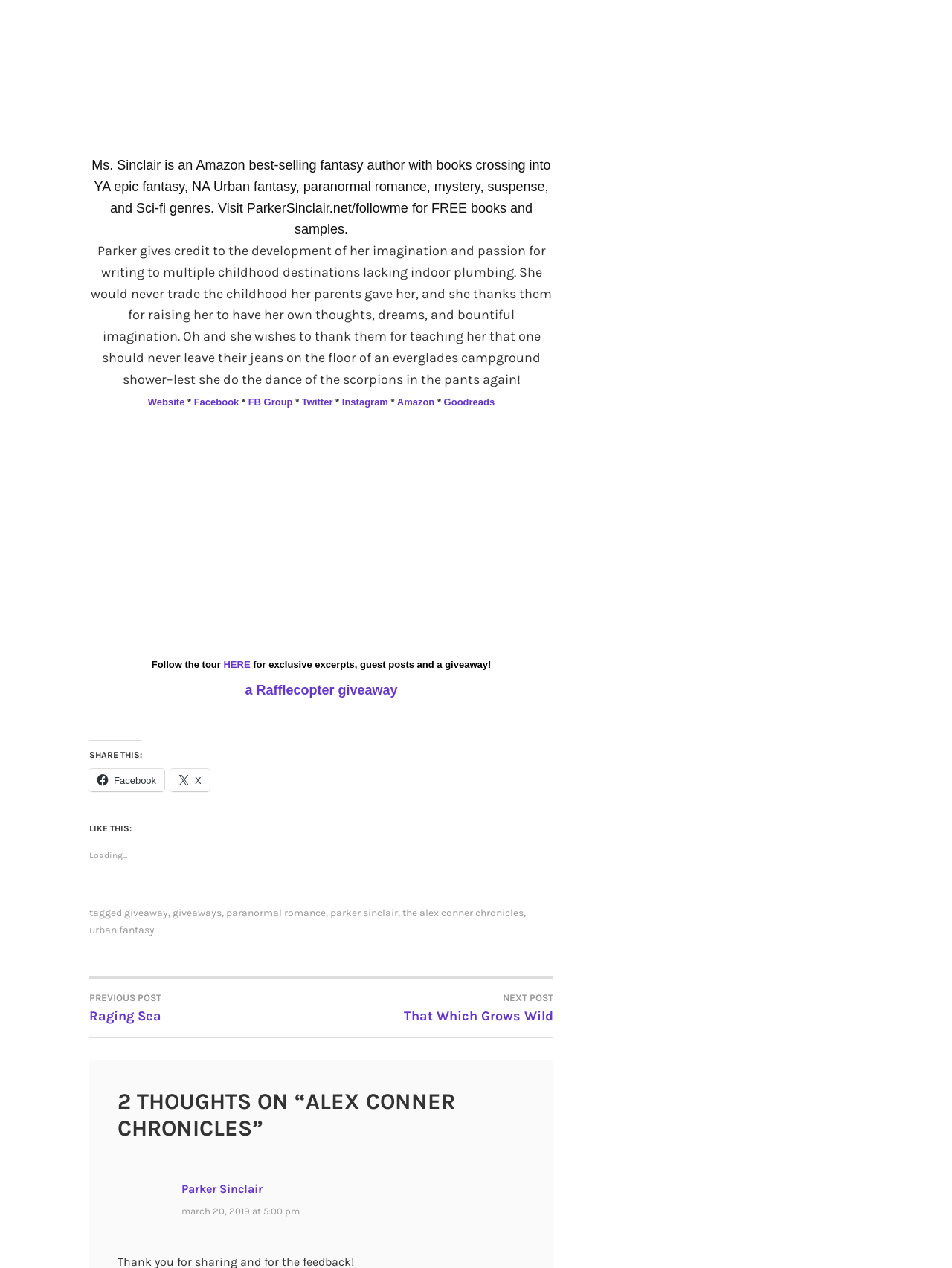Identify the bounding box coordinates of the area that should be clicked in order to complete the given instruction: "Follow the tour for exclusive excerpts and giveaways". The bounding box coordinates should be four float numbers between 0 and 1, i.e., [left, top, right, bottom].

[0.235, 0.52, 0.263, 0.529]